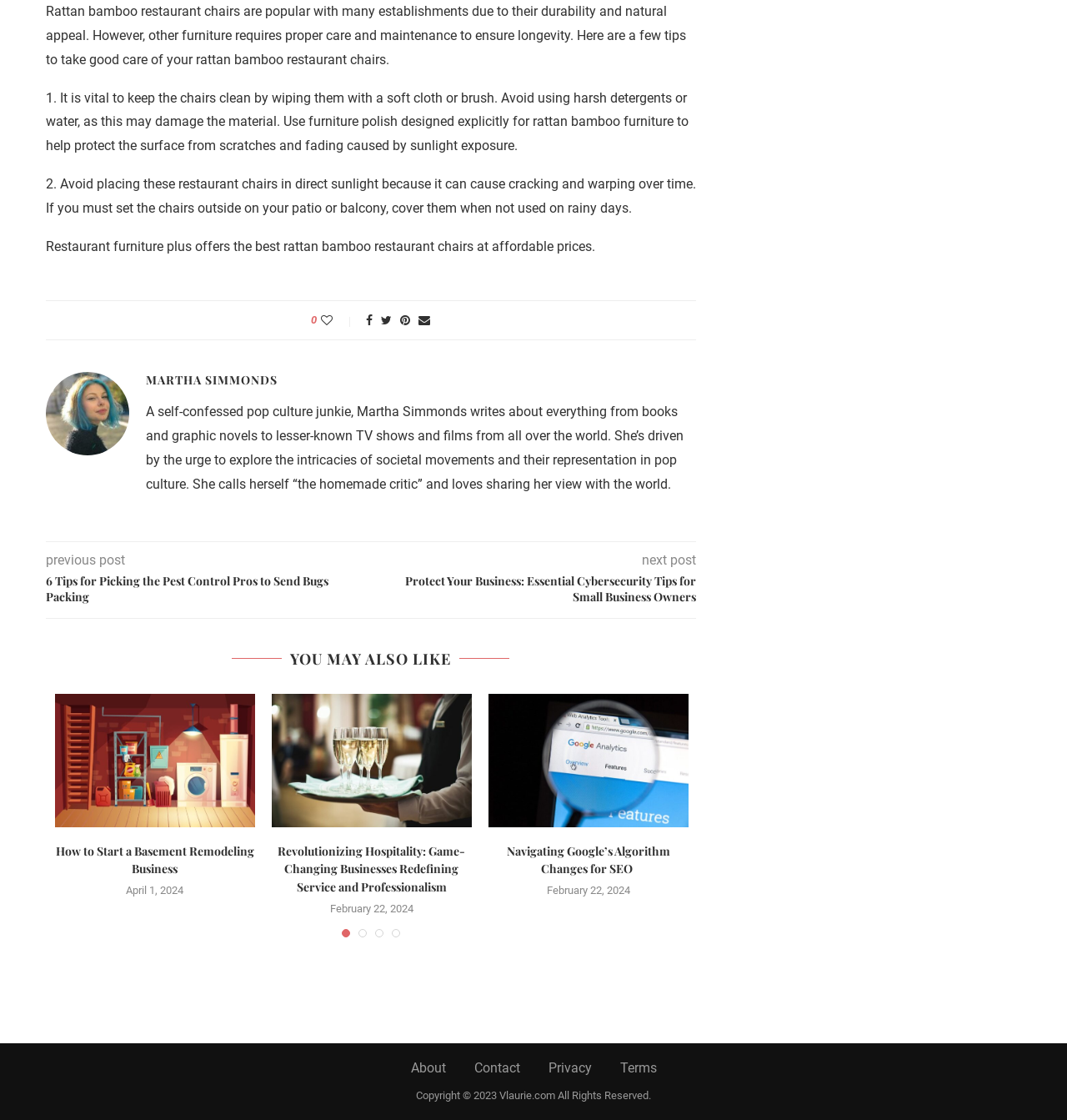Answer this question in one word or a short phrase: What is the name of the website offering rattan bamboo restaurant chairs?

Restaurant furniture plus